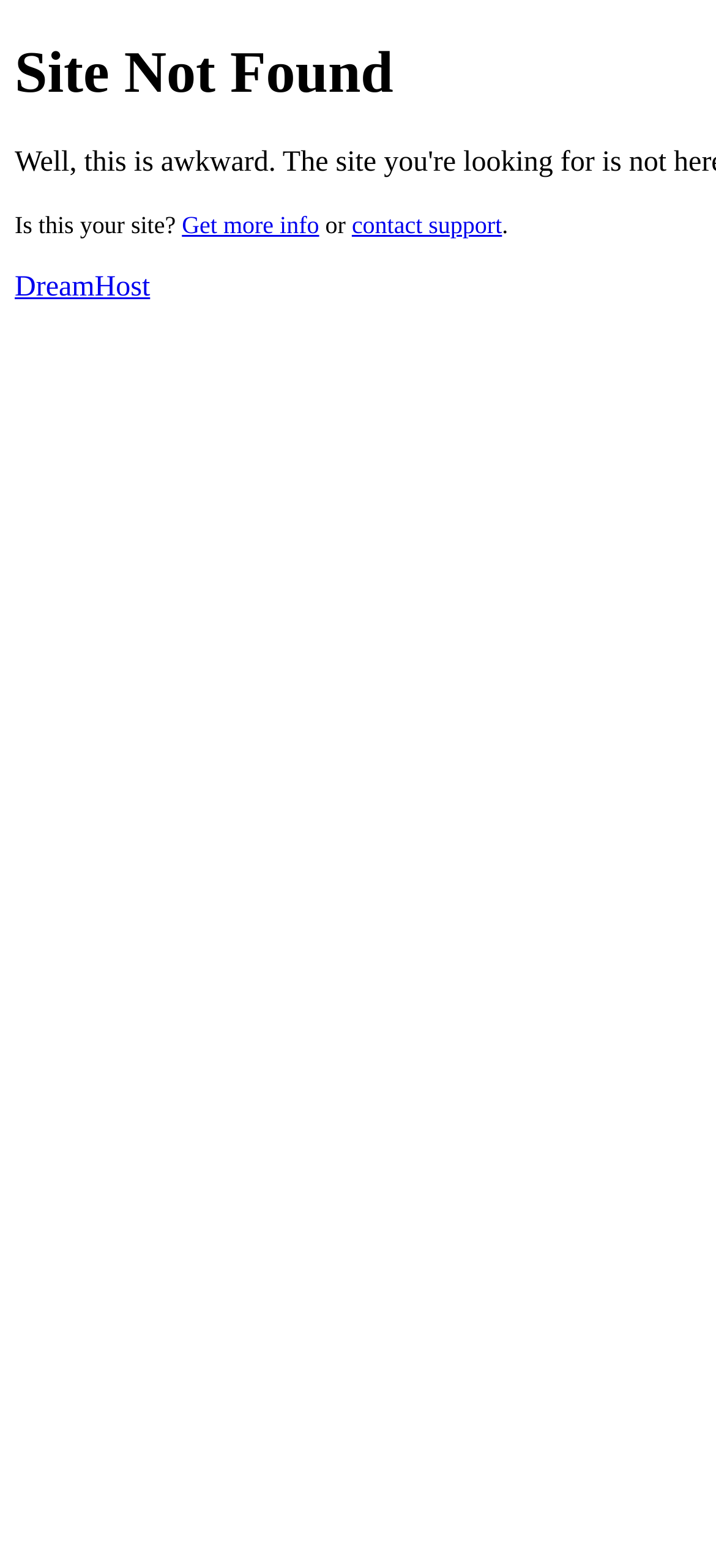Please specify the bounding box coordinates in the format (top-left x, top-left y, bottom-right x, bottom-right y), with values ranging from 0 to 1. Identify the bounding box for the UI component described as follows: Get more info

[0.254, 0.134, 0.446, 0.152]